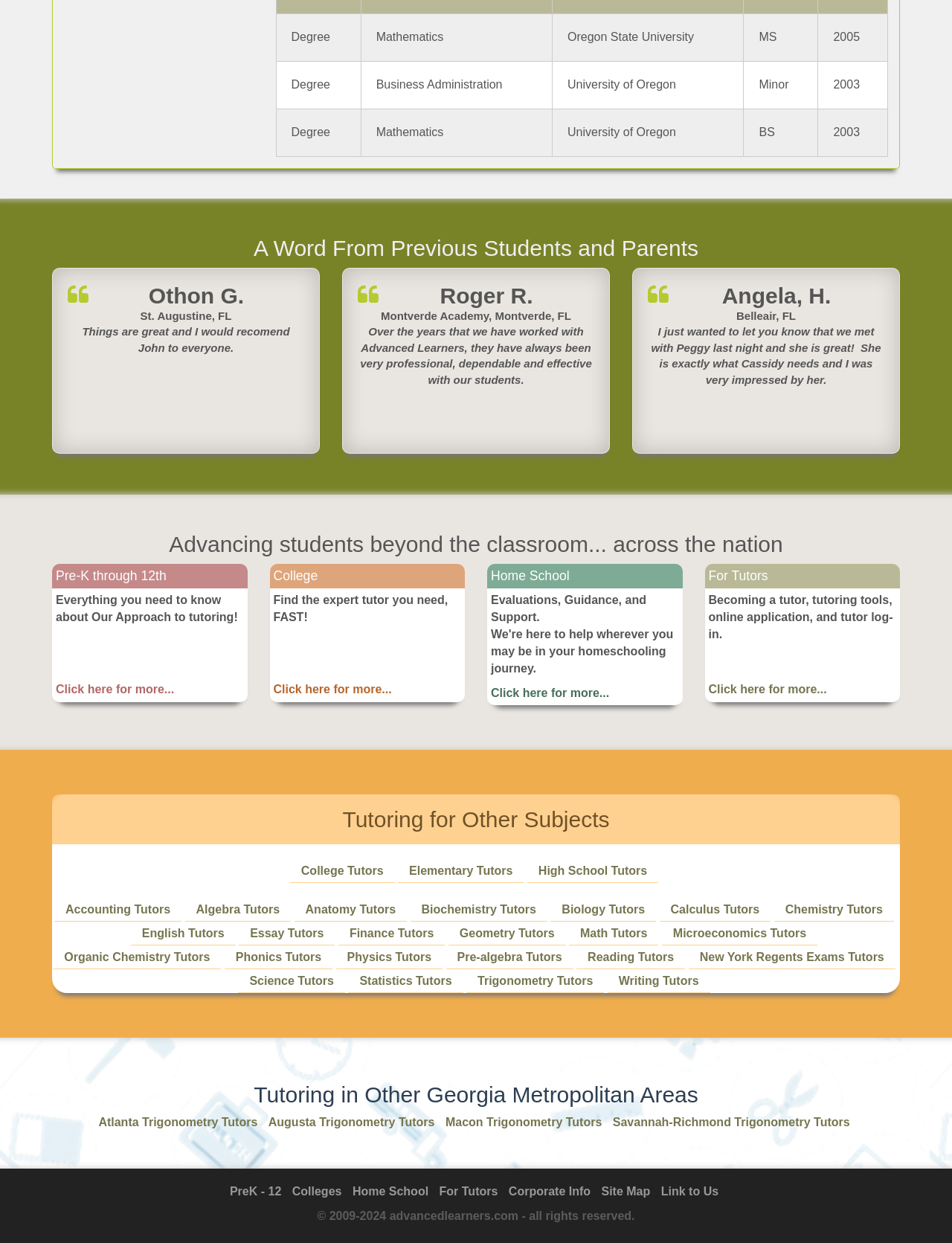Please determine the bounding box coordinates of the clickable area required to carry out the following instruction: "Find a tutor for college students". The coordinates must be four float numbers between 0 and 1, represented as [left, top, right, bottom].

[0.283, 0.454, 0.488, 0.565]